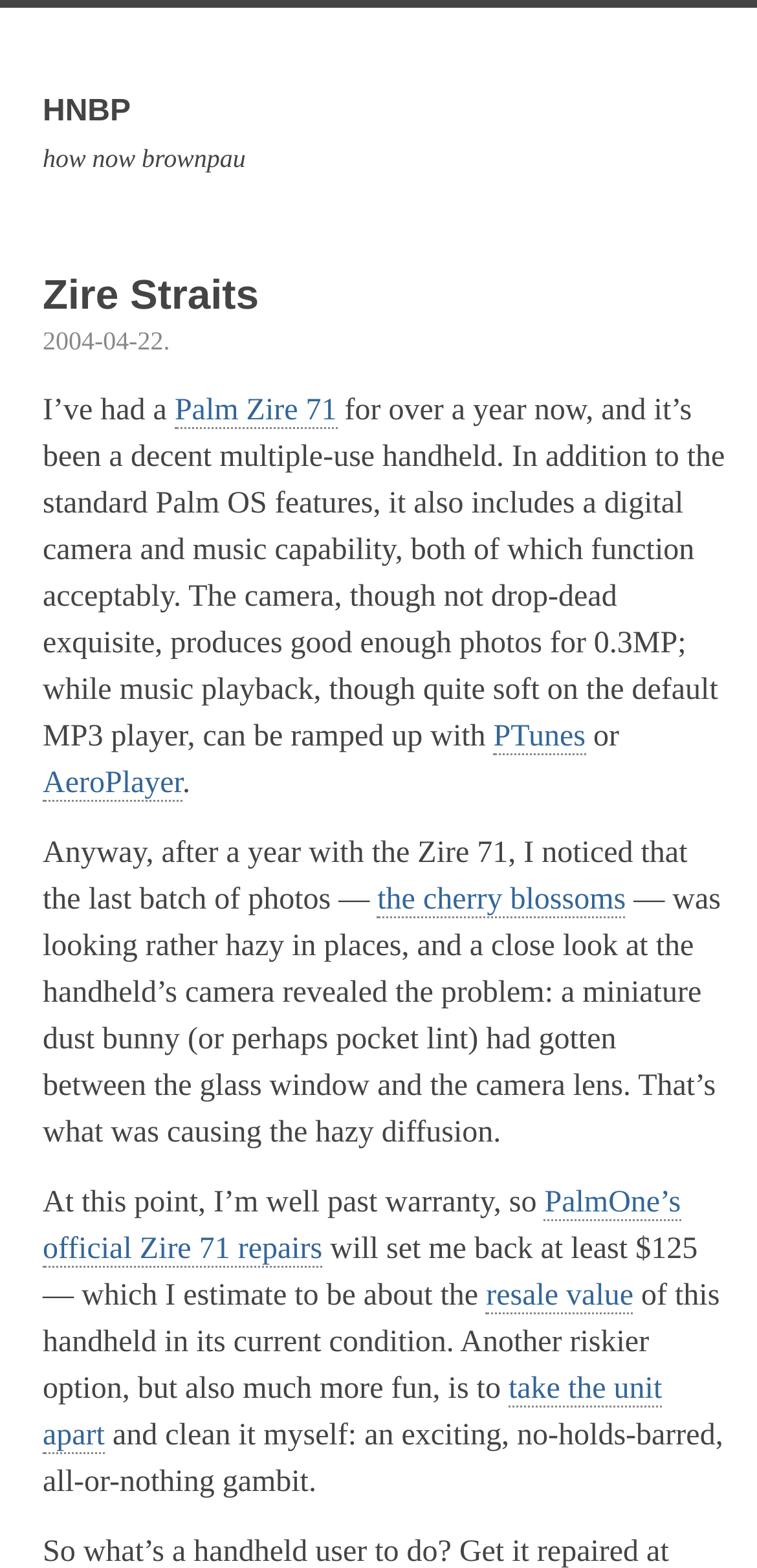Describe all the significant parts and information present on the webpage.

The webpage is about the author's experience with their Palm Zire 71 handheld device. At the top, there is a link to the home page, followed by a heading "HNBP" and a static text "how now brownpau". Below this, there is a header section with a heading "Zire Straits" and a time stamp "2004-04-22". 

The main content of the page is a block of text that starts with "I’ve had a" and continues to describe the author's experience with the Palm Zire 71, including its features and capabilities. The text is interspersed with links to related topics, such as "Palm Zire 71", "PTunes", "AeroPlayer", and "the cherry blossoms". 

The text also describes a problem the author encountered with the device's camera, which was caused by a dust bunny or pocket lint getting between the glass window and the camera lens. The author discusses their options for fixing the problem, including sending it to PalmOne's official repairs, which would cost at least $125, or taking the riskier option of taking the unit apart and cleaning it themselves.